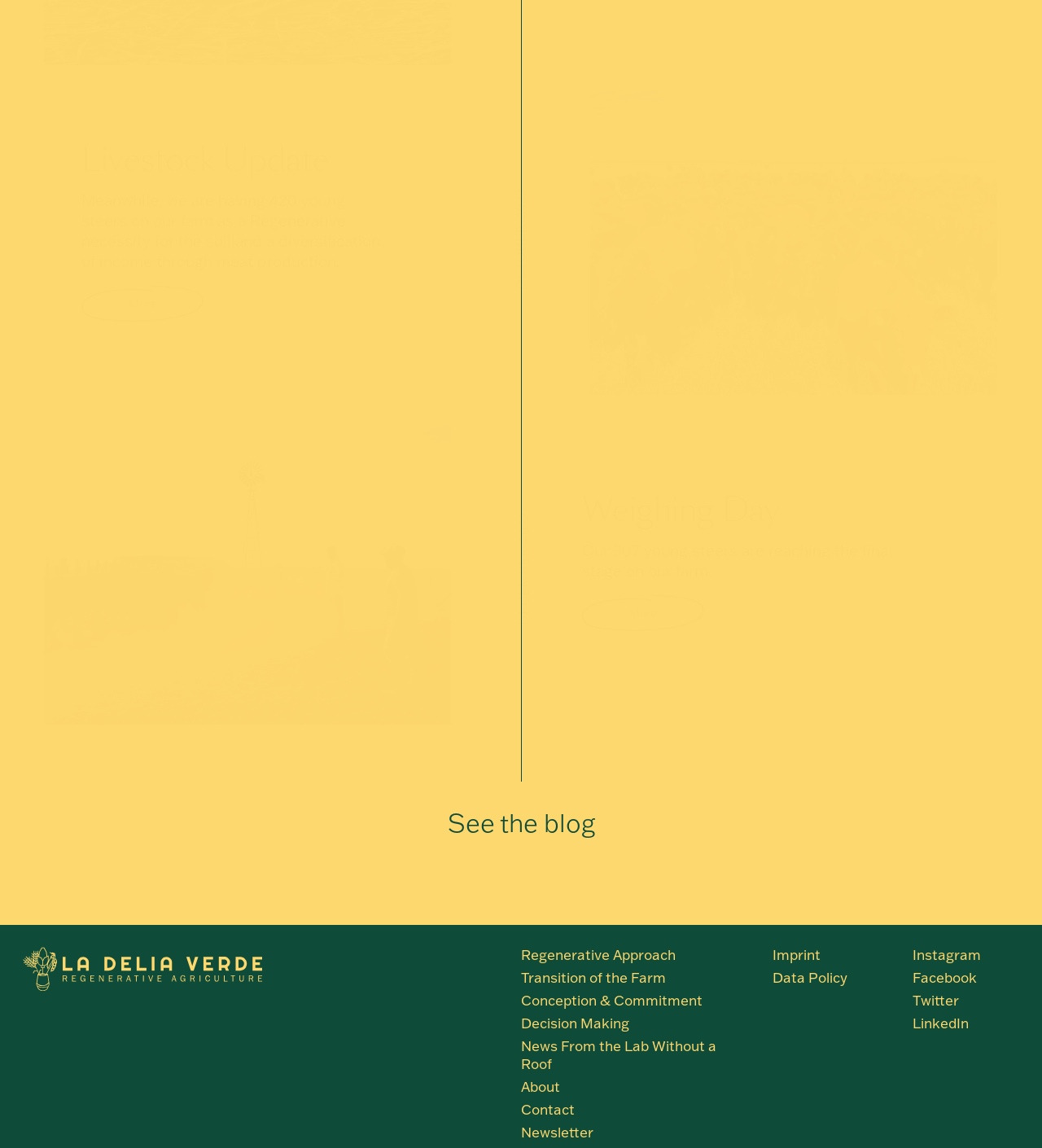Please identify the bounding box coordinates of the element's region that needs to be clicked to fulfill the following instruction: "Read more about Livestock Update". The bounding box coordinates should consist of four float numbers between 0 and 1, i.e., [left, top, right, bottom].

[0.078, 0.247, 0.195, 0.281]